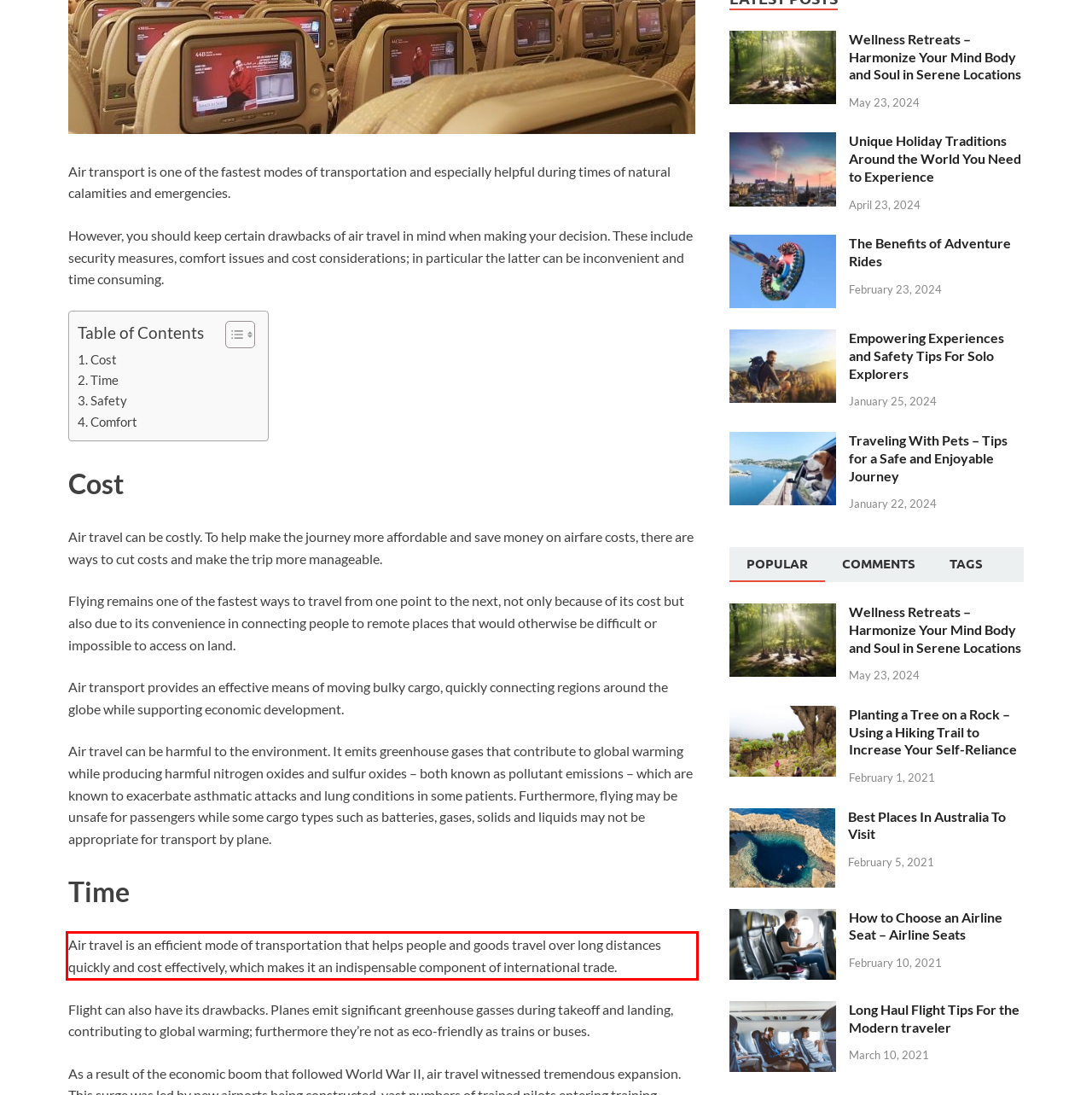Given a webpage screenshot with a red bounding box, perform OCR to read and deliver the text enclosed by the red bounding box.

Air travel is an efficient mode of transportation that helps people and goods travel over long distances quickly and cost effectively, which makes it an indispensable component of international trade.